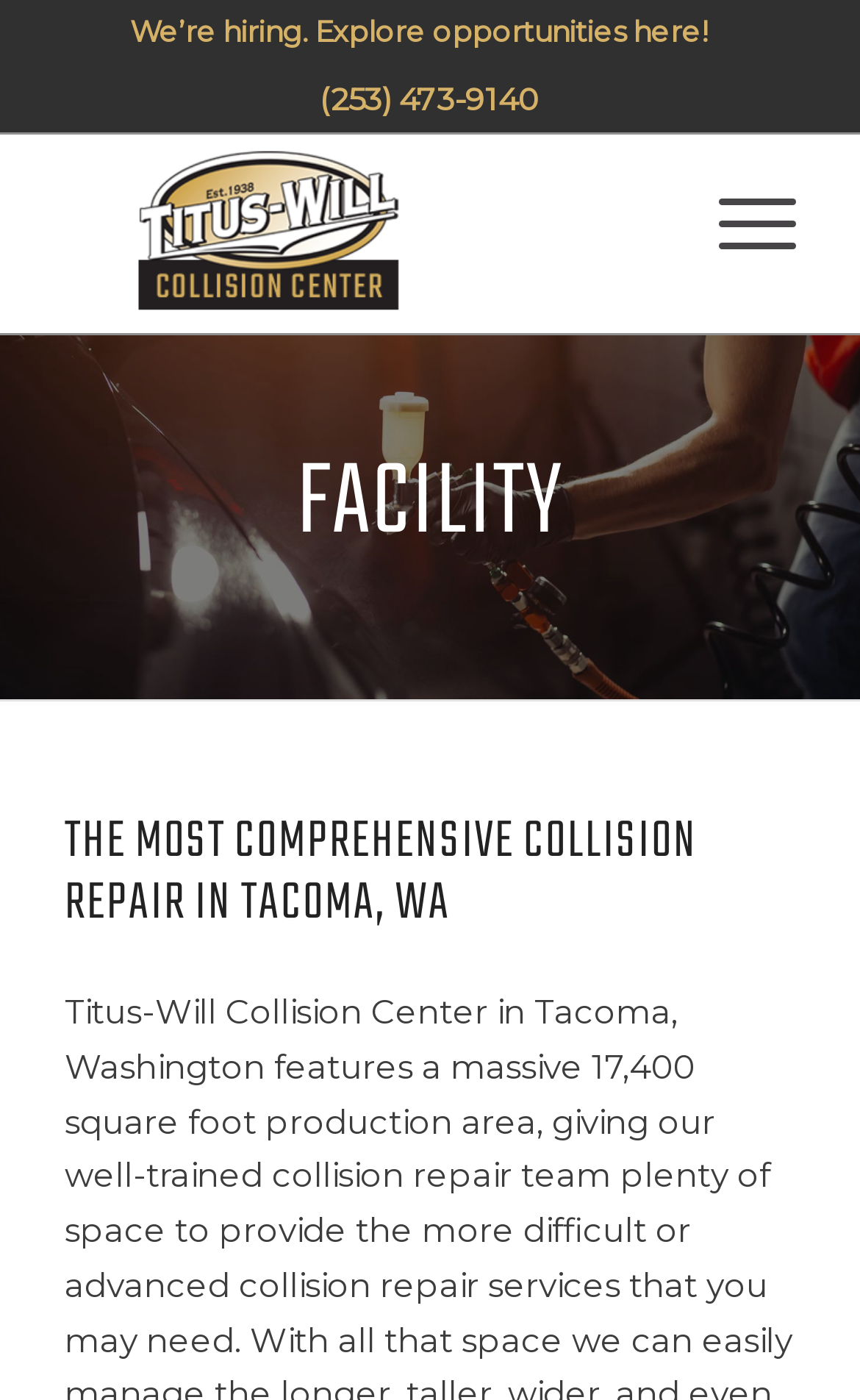What is the name of the facility?
From the details in the image, answer the question comprehensively.

I found the name of the facility by looking at the link element with the bounding box coordinates [0.088, 0.104, 0.768, 0.23], which contains the text 'Titus-Will Collision Center'.